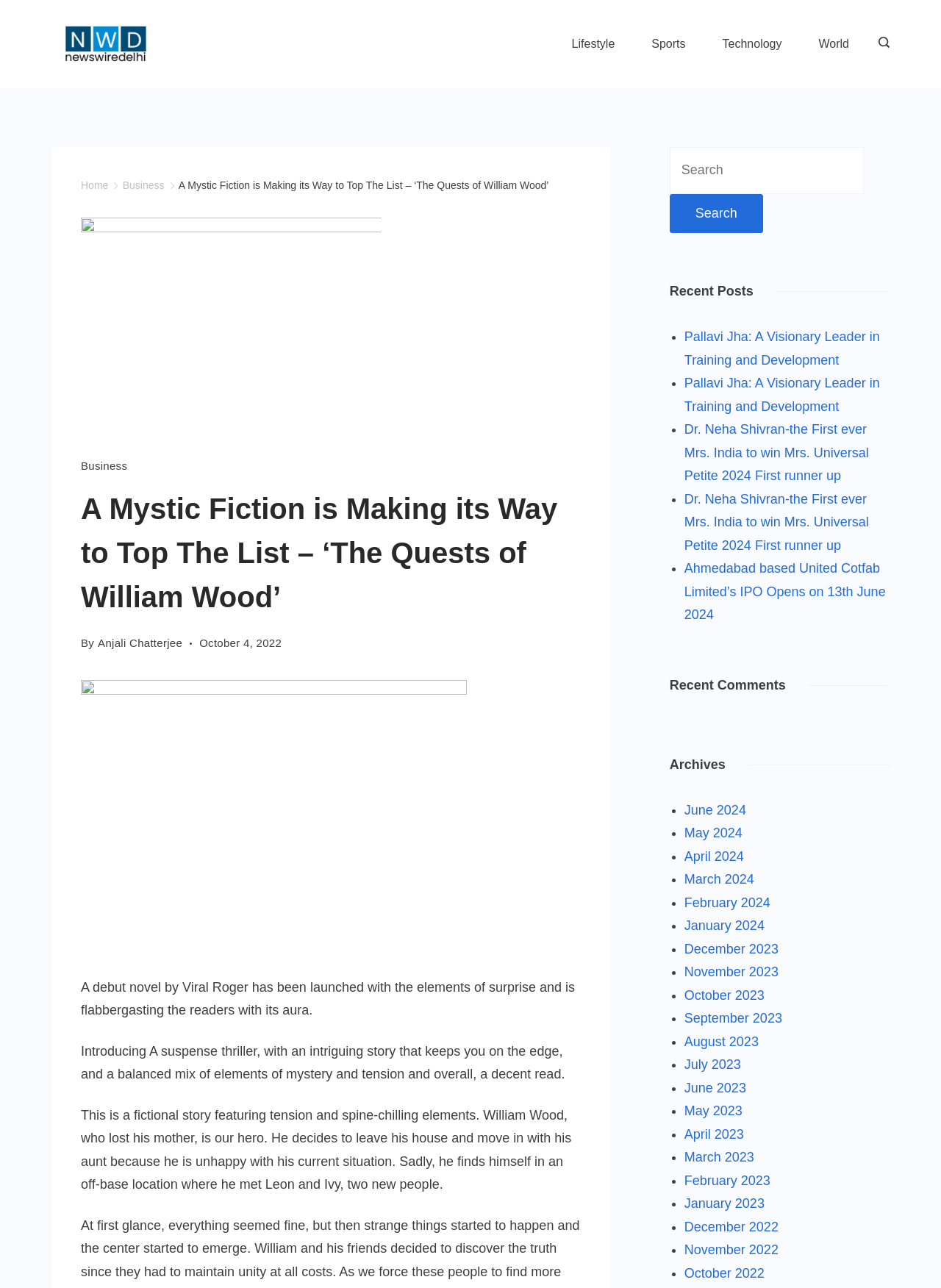Can you find and generate the webpage's heading?

A Mystic Fiction is Making its Way to Top The List – ‘The Quests of William Wood’